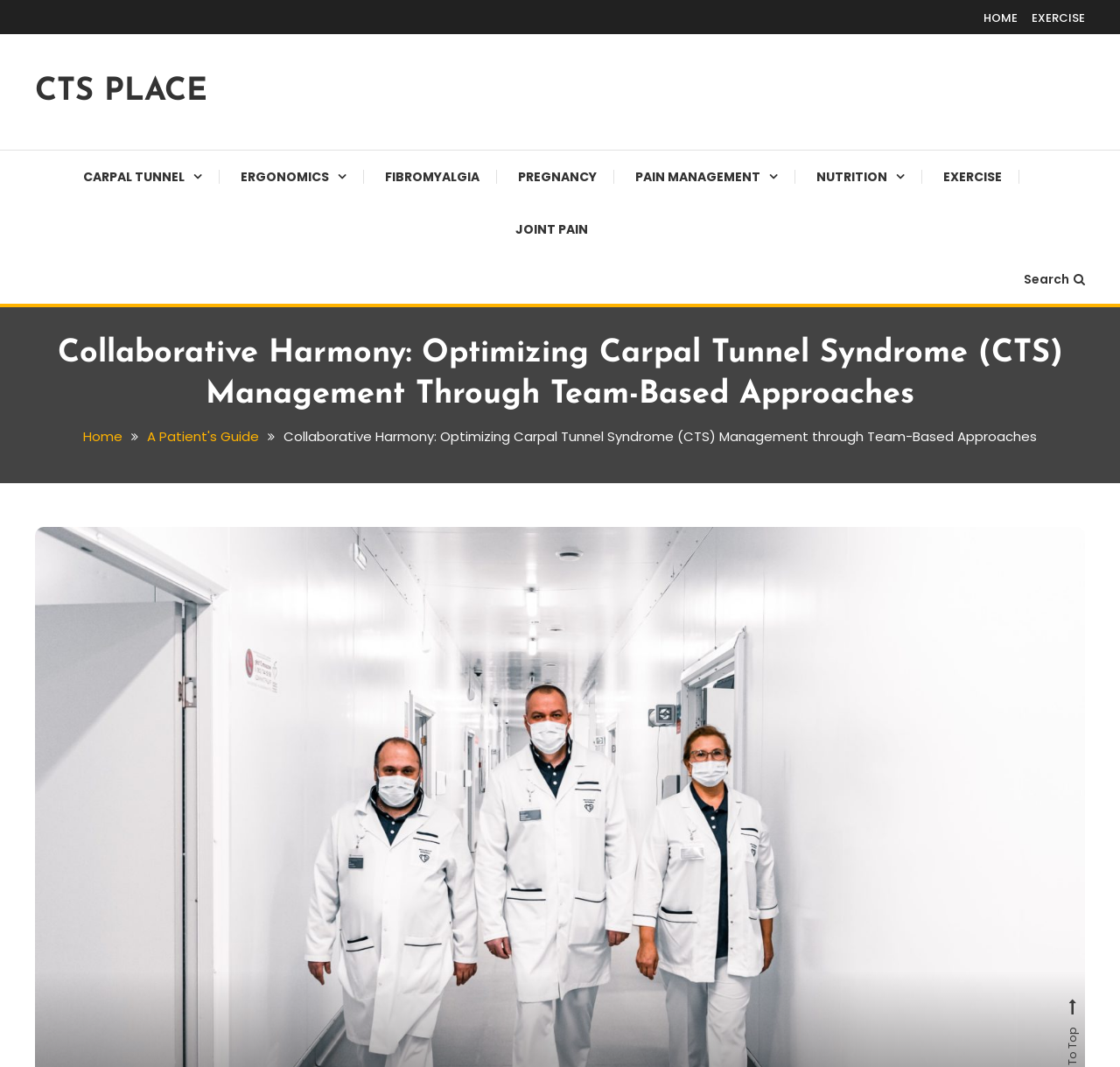Identify the bounding box coordinates for the UI element described by the following text: "Click To Email". Provide the coordinates as four float numbers between 0 and 1, in the format [left, top, right, bottom].

None